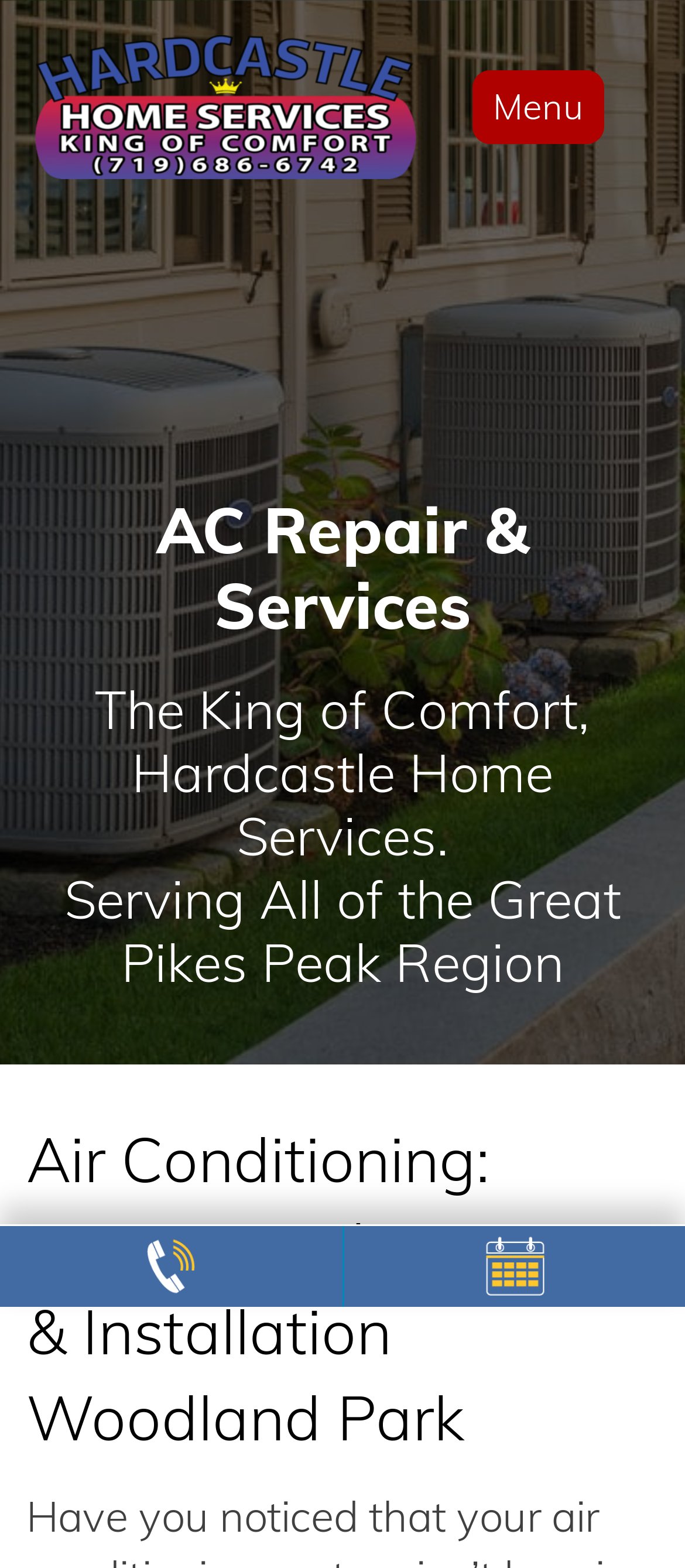Locate and extract the text of the main heading on the webpage.

Air Conditioning: Repair, Replacement & Installation Woodland Park